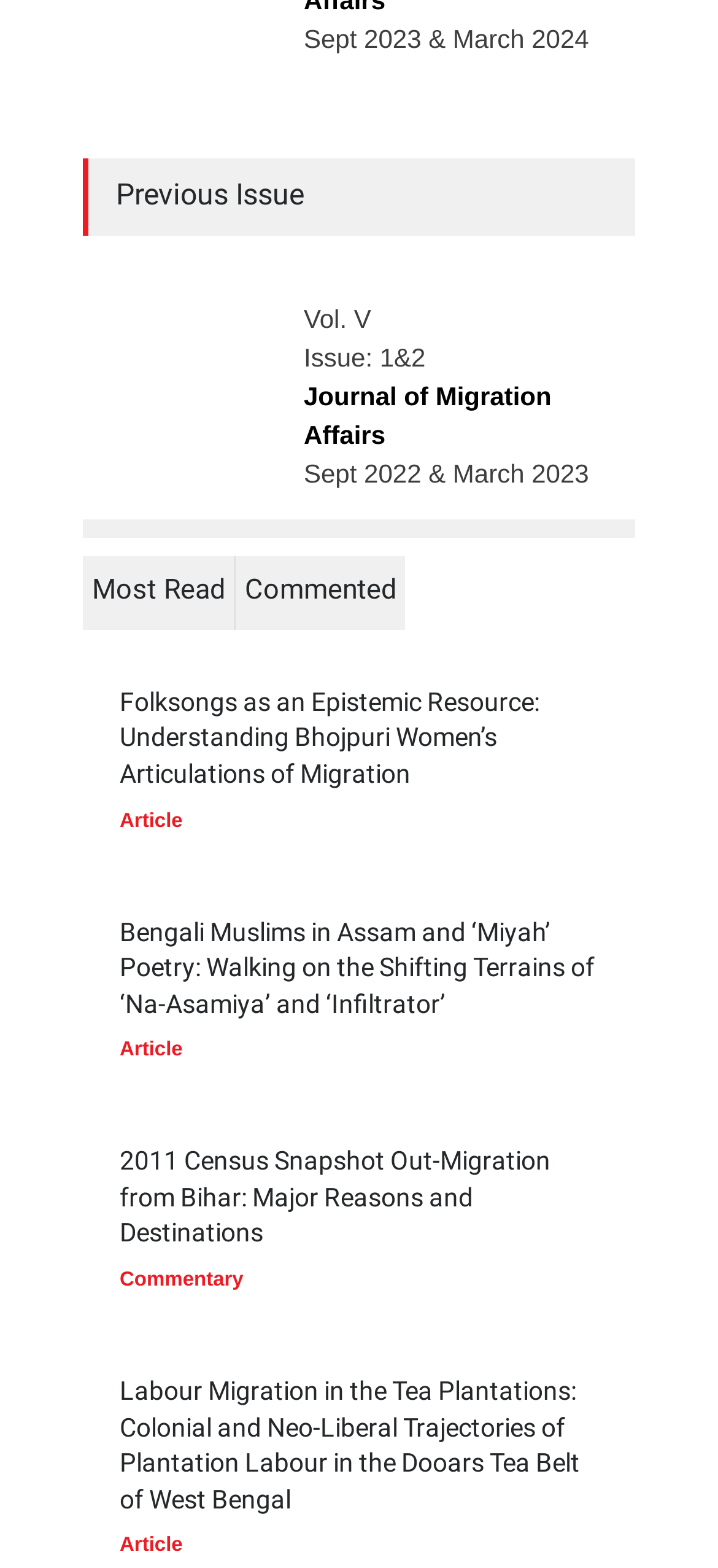Using the provided element description: "Most Read", identify the bounding box coordinates. The coordinates should be four floats between 0 and 1 in the order [left, top, right, bottom].

[0.115, 0.354, 0.328, 0.401]